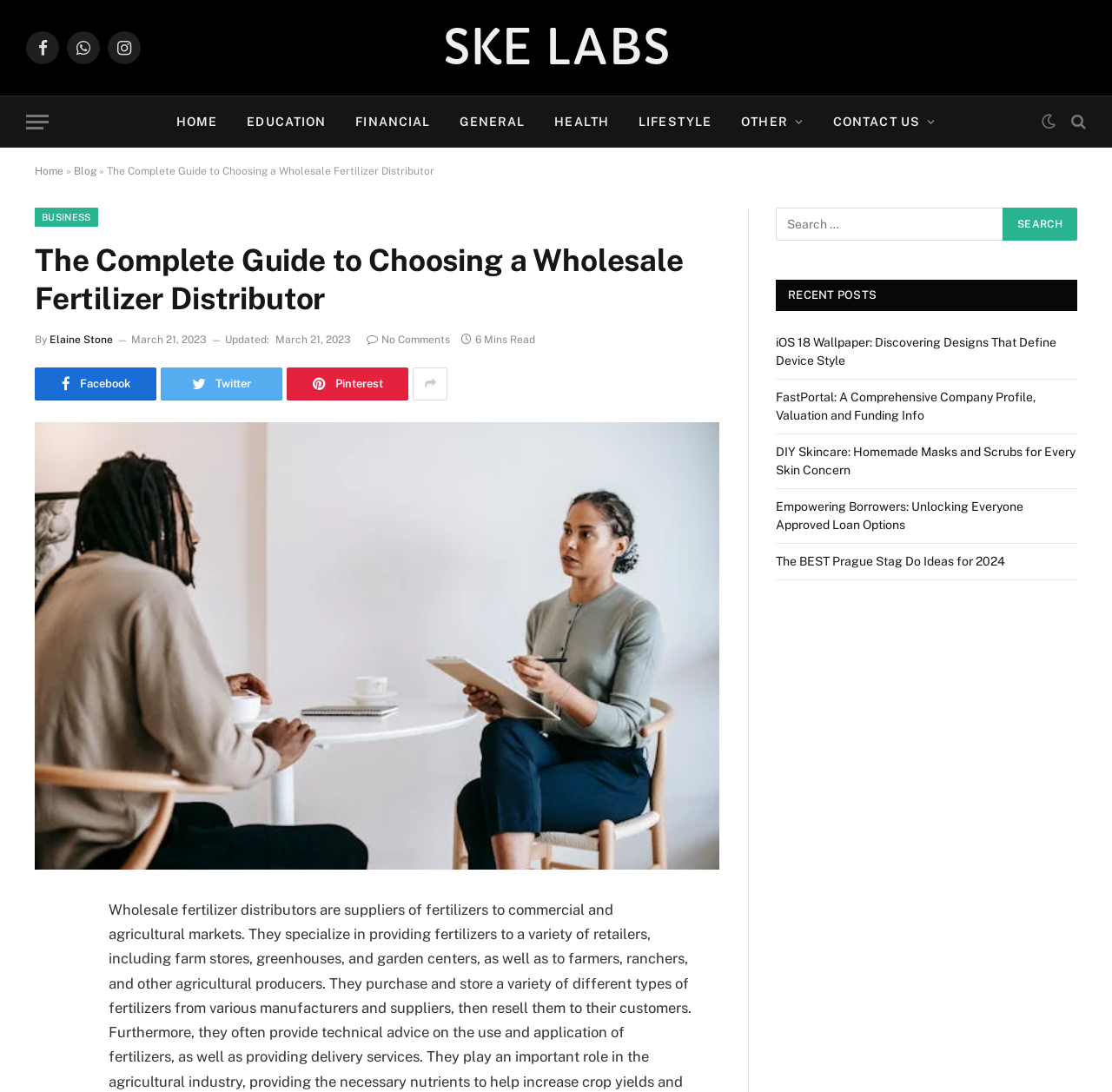Determine the bounding box coordinates of the clickable element to achieve the following action: 'Click on the 'About' link'. Provide the coordinates as four float values between 0 and 1, formatted as [left, top, right, bottom].

None